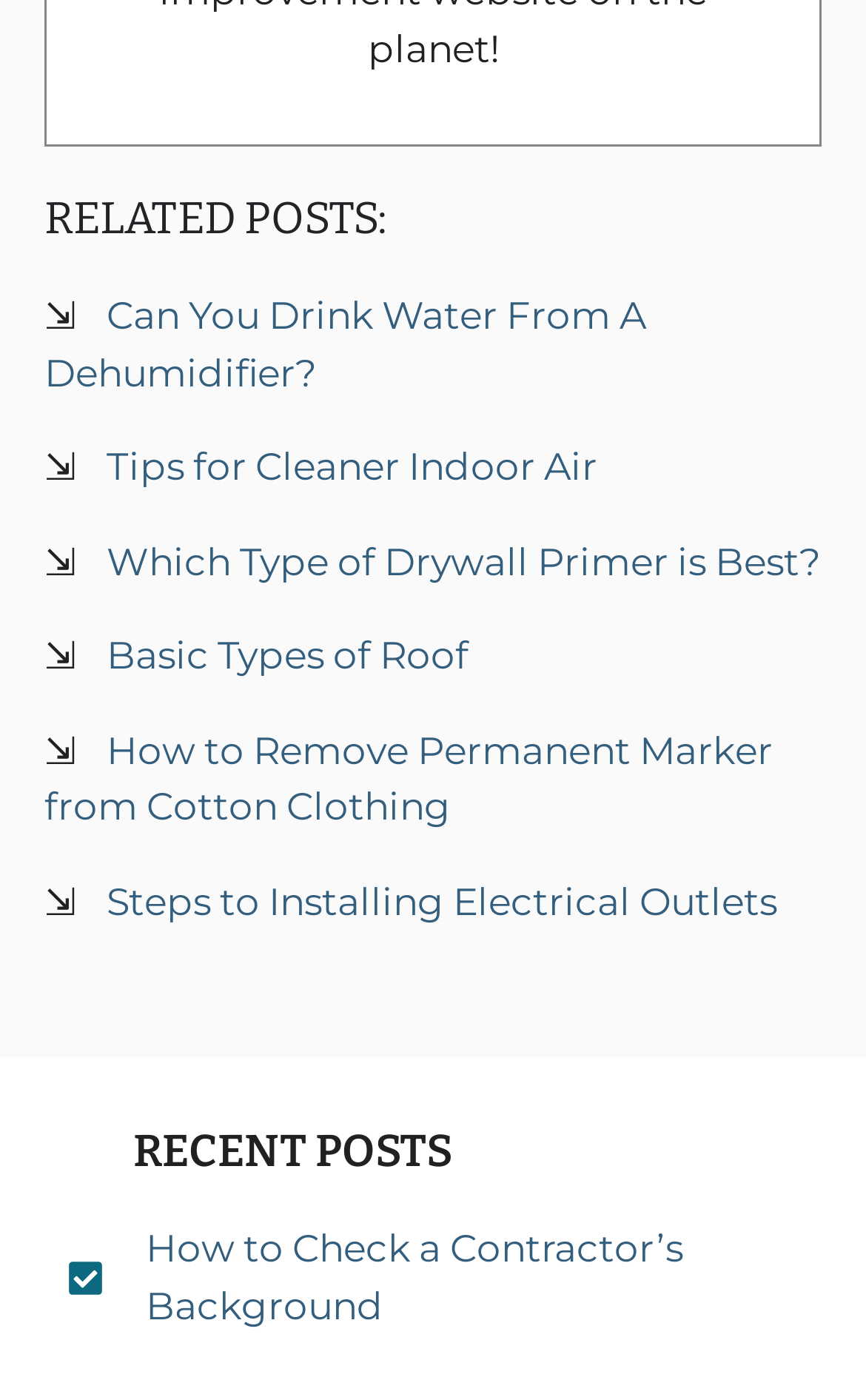Using the description: "Basic Types of Roof", determine the UI element's bounding box coordinates. Ensure the coordinates are in the format of four float numbers between 0 and 1, i.e., [left, top, right, bottom].

[0.123, 0.453, 0.541, 0.484]